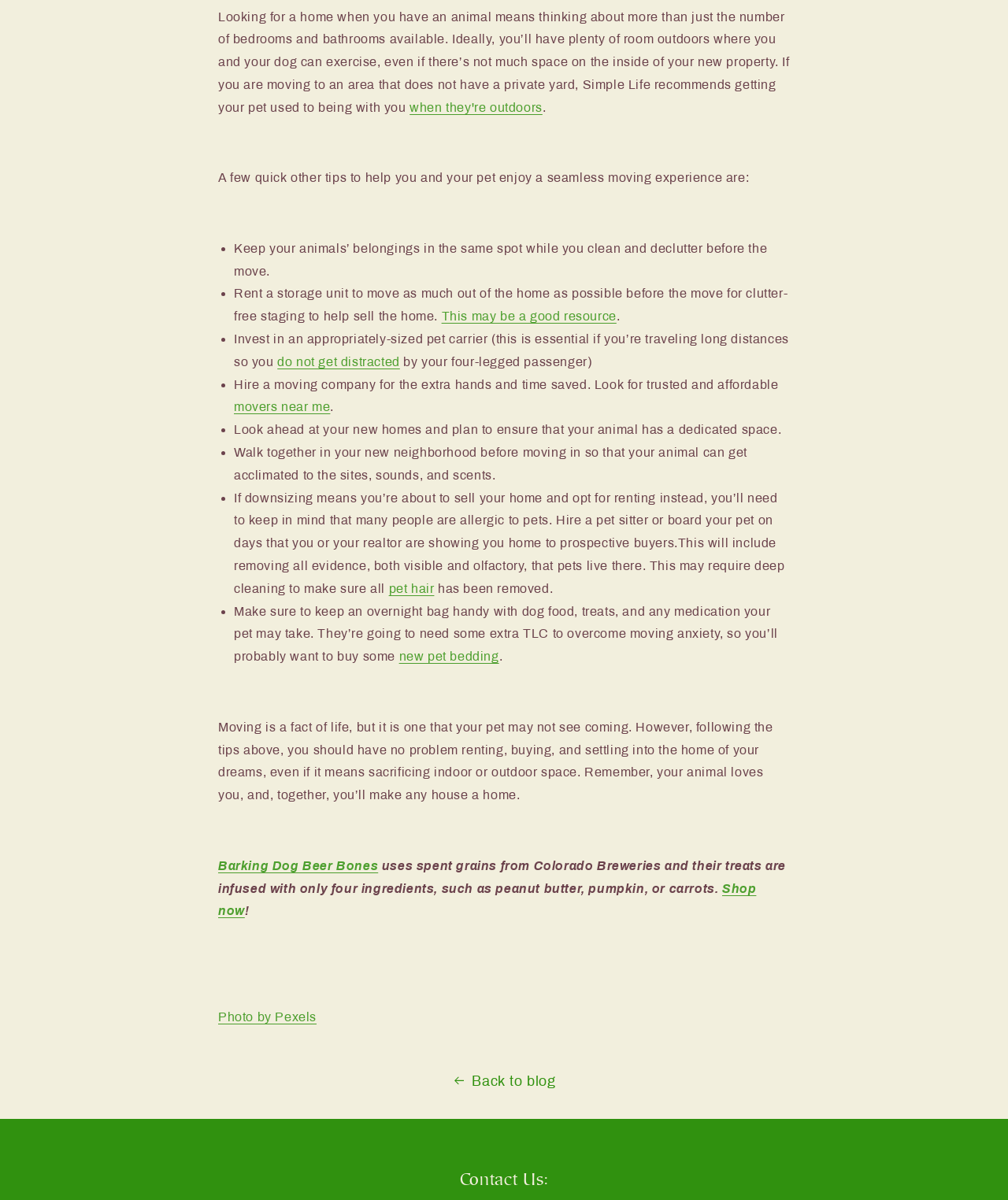What is the benefit of walking with pets in a new neighborhood?
Kindly offer a comprehensive and detailed response to the question.

The webpage recommends walking with pets in a new neighborhood before moving in to help them get acclimated to the new sights, sounds, and scents. This allows the pet to become familiar with the new environment, reducing anxiety and stress during the transition.